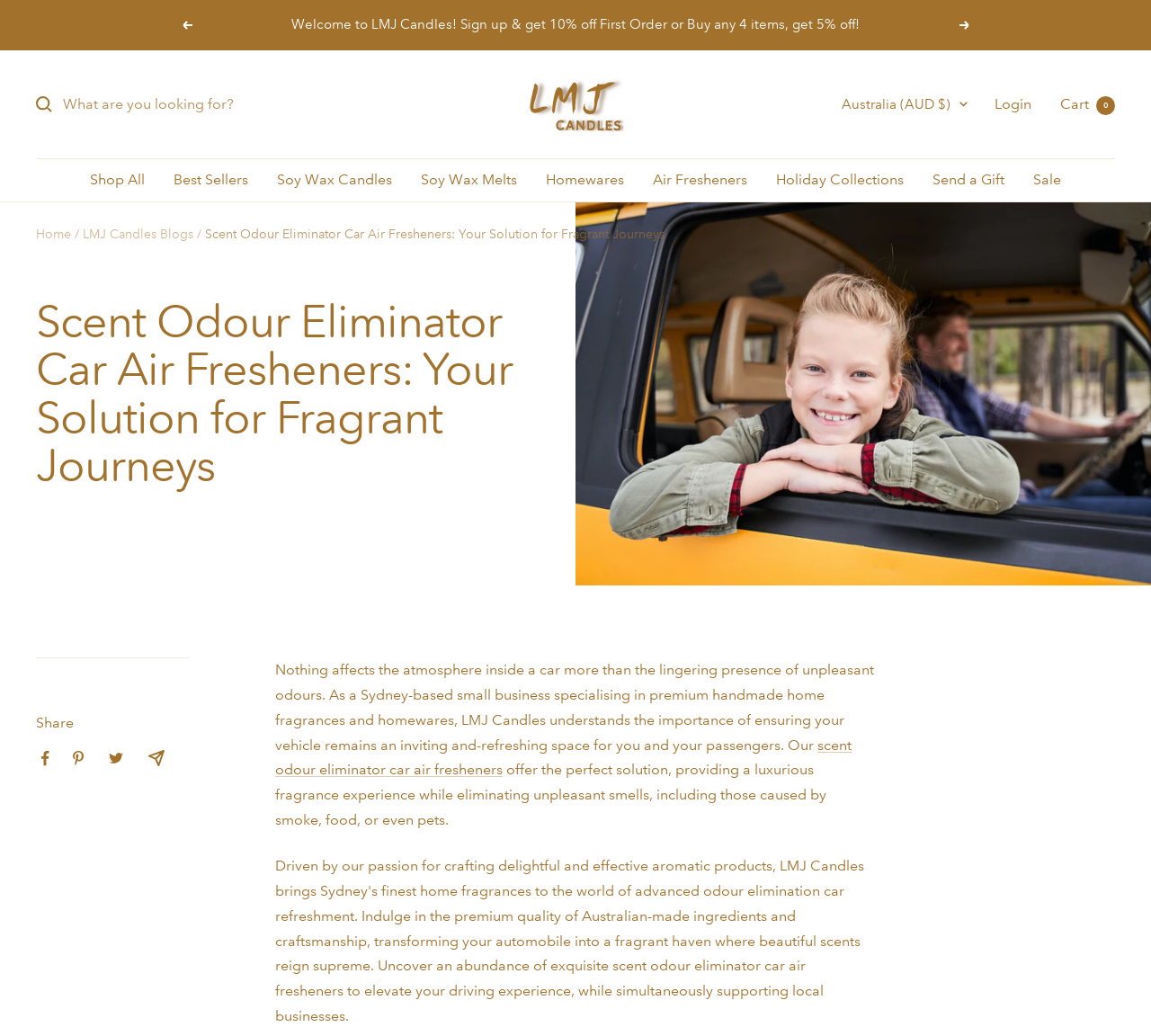Can you provide the bounding box coordinates for the element that should be clicked to implement the instruction: "Search for products"?

[0.031, 0.088, 0.289, 0.112]